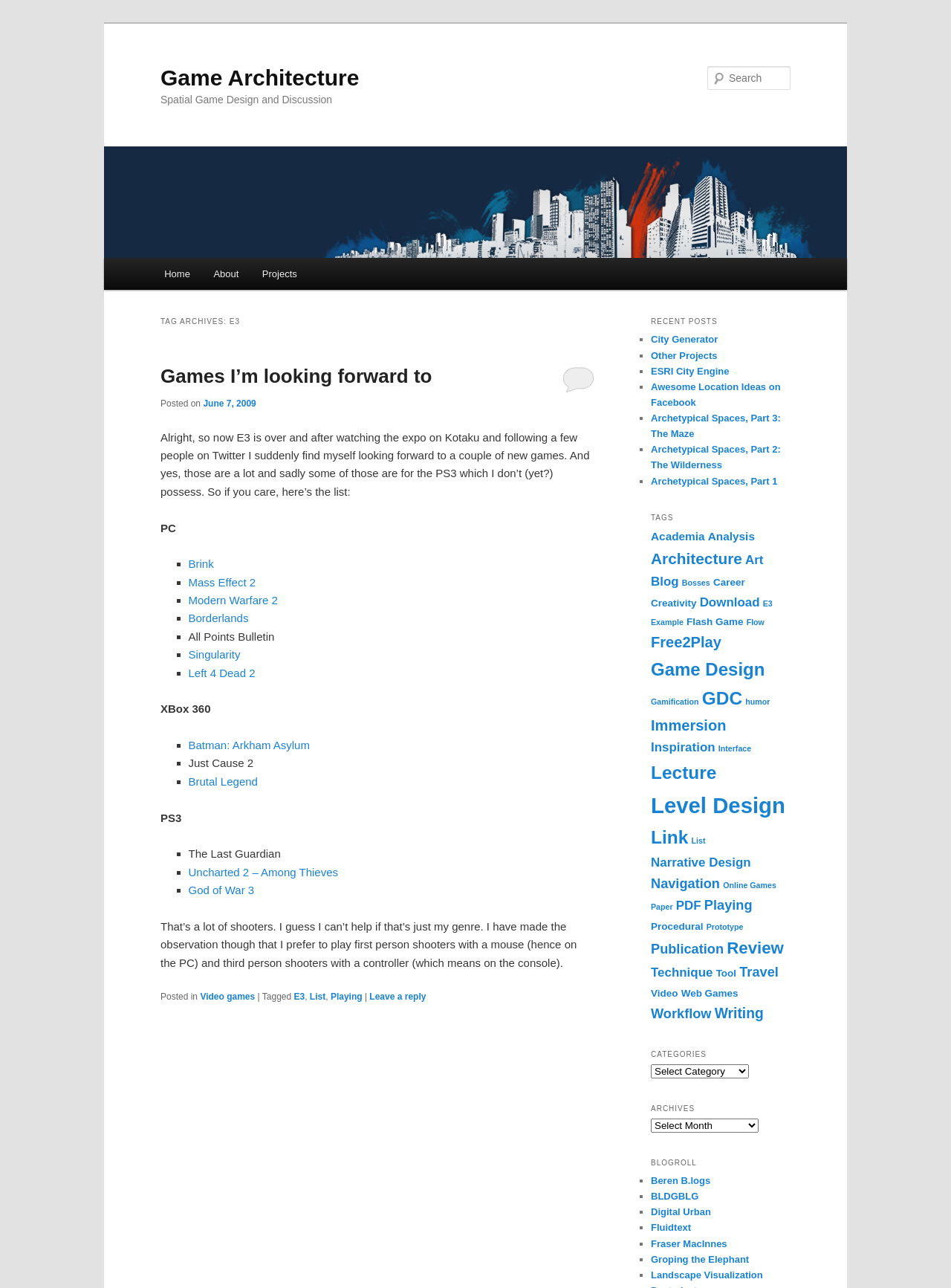Locate the bounding box coordinates of the element you need to click to accomplish the task described by this instruction: "View the recent post about City Generator".

[0.684, 0.259, 0.755, 0.268]